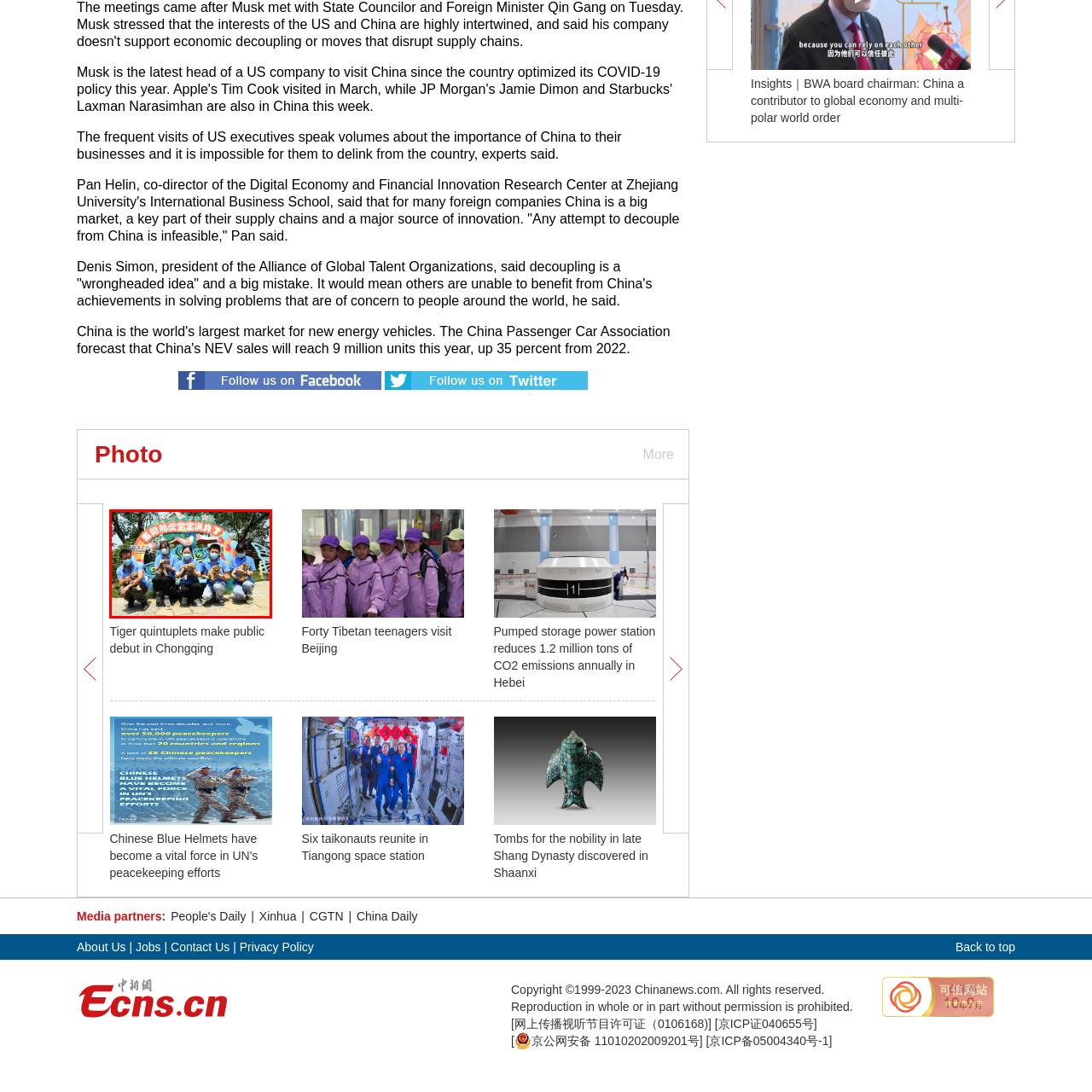Give a detailed narrative of the image enclosed by the red box.

In a vibrant outdoor setting, six individuals are gathered, each cradling a tiger cub in their arms, showcasing a rare public debut of these adorable animals. The group is dressed in matching blue shirts and wears masks, emphasizing both enthusiasm and safety in this playful encounter. Behind them, a colorful display with festive decorations and text in Chinese adds to the lively atmosphere, hinting at a celebratory event for the tiger quintuplets. This image captures a heartwarming moment that blends education, conservation awareness, and the joy of experiencing wildlife up close.